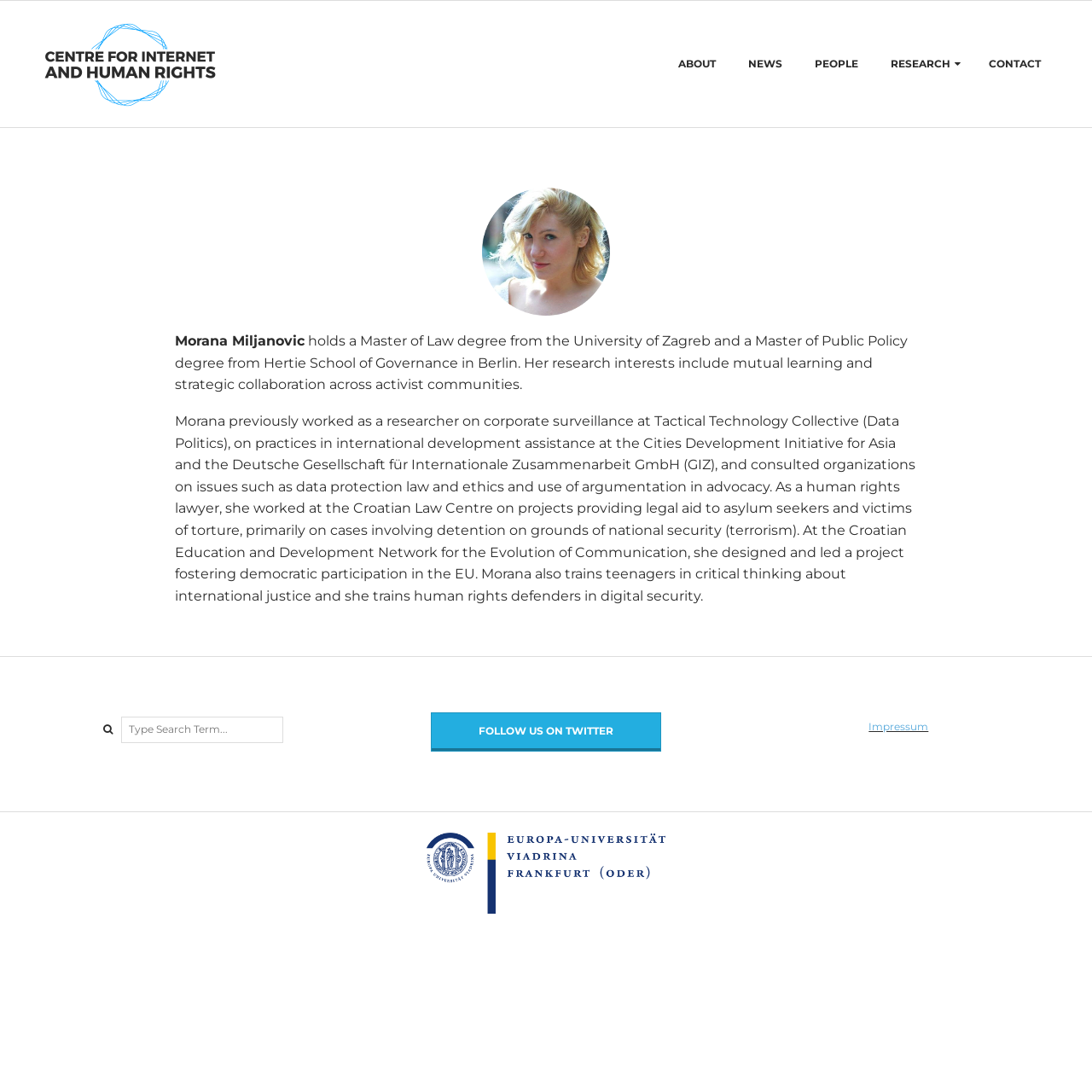Please answer the following query using a single word or phrase: 
What is Morana Miljanovic's research interest?

mutual learning and strategic collaboration